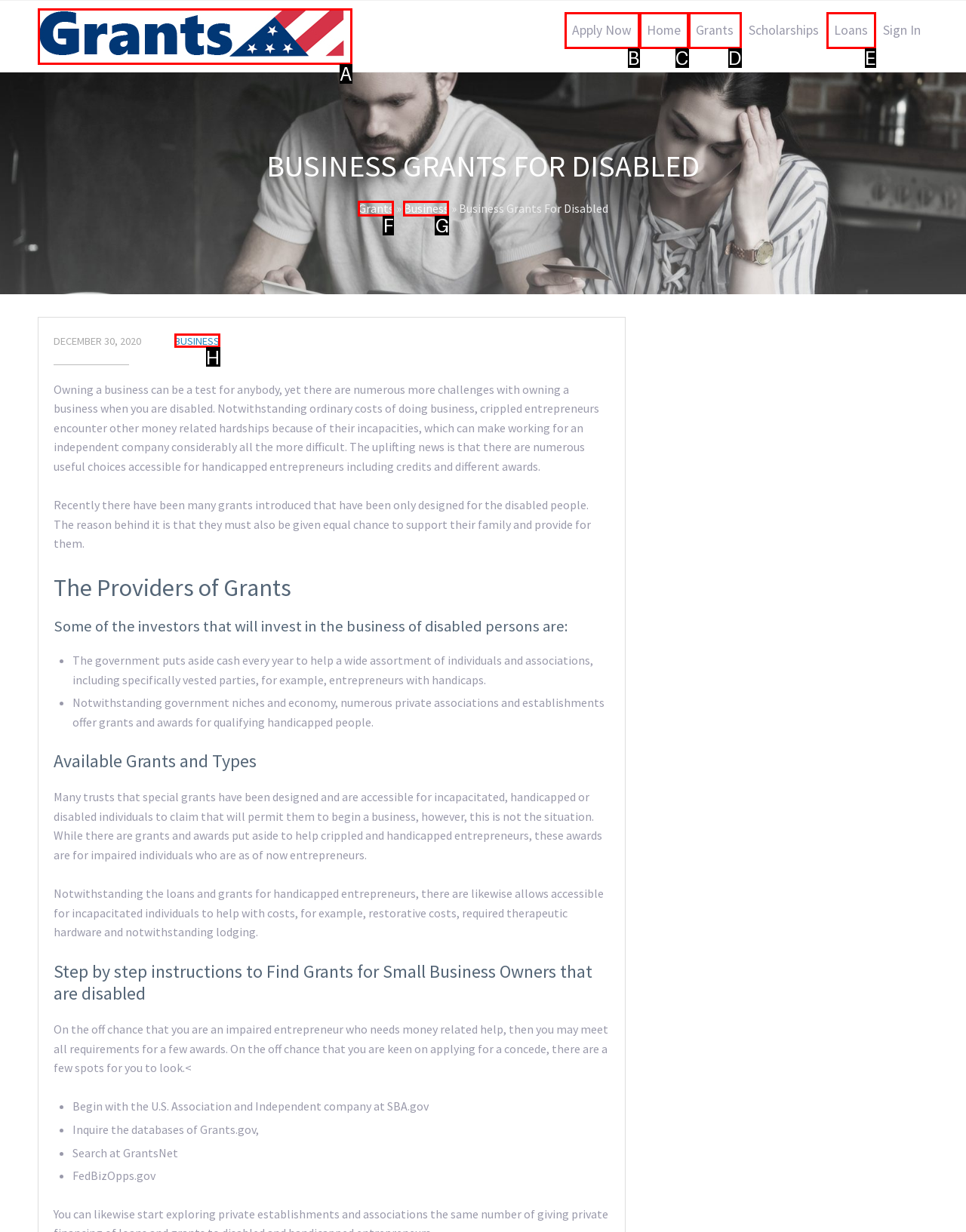Determine the HTML element that best matches this description: alt="New USA Grants" from the given choices. Respond with the corresponding letter.

A